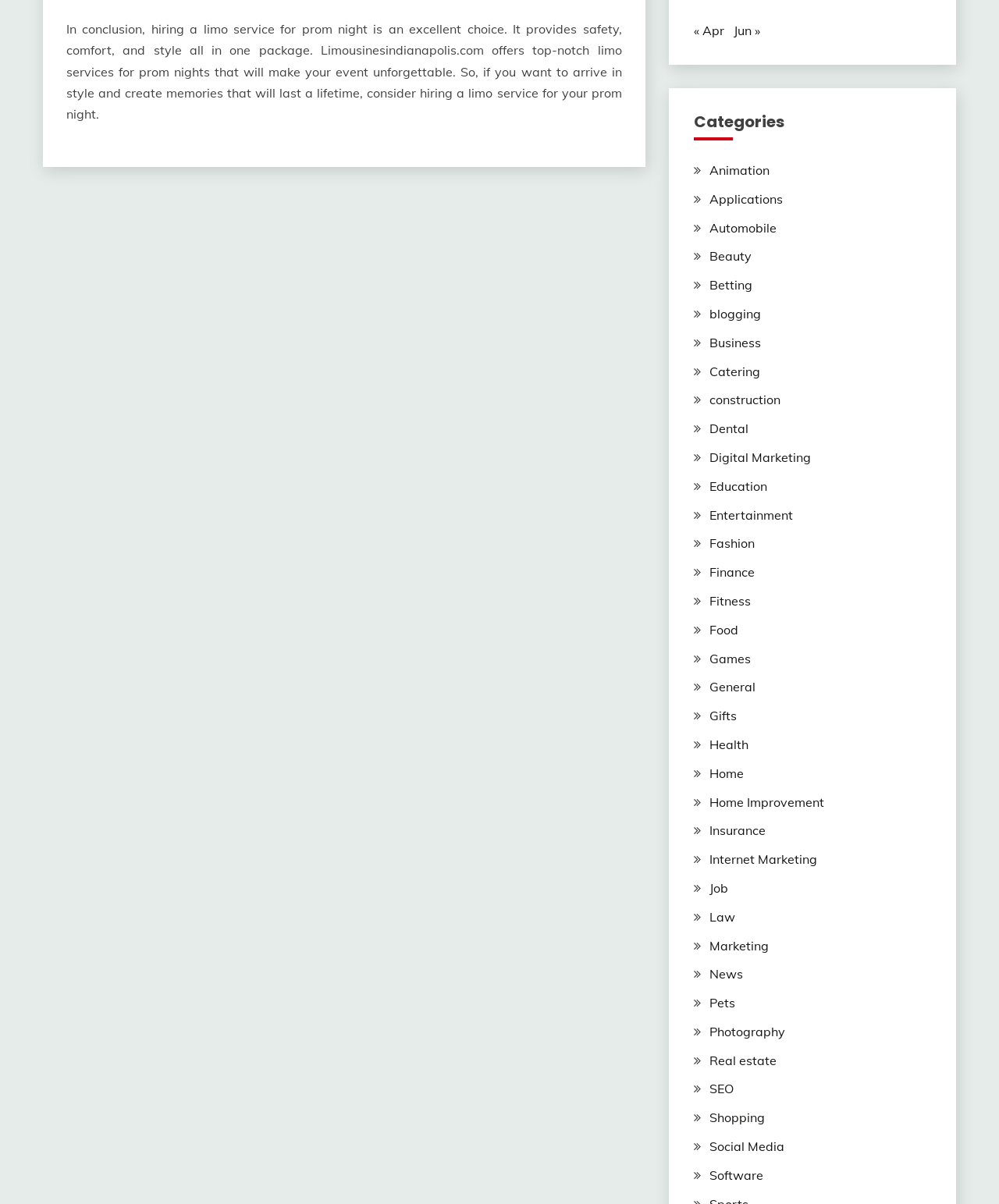Can you determine the bounding box coordinates of the area that needs to be clicked to fulfill the following instruction: "Browse 'Social Media' links"?

[0.71, 0.946, 0.785, 0.959]